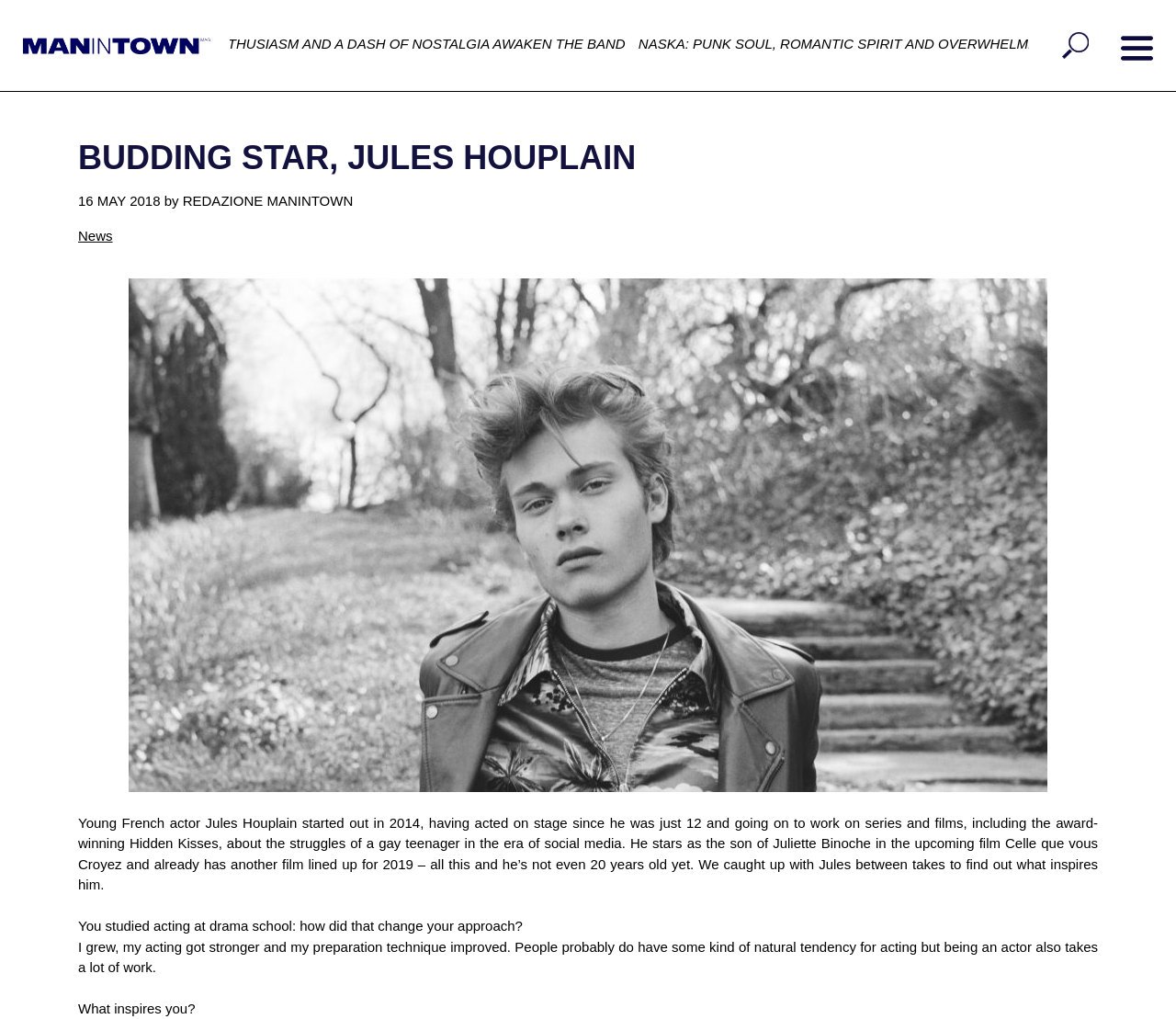How old was Jules Houplain when he started acting on stage?
Analyze the screenshot and provide a detailed answer to the question.

According to the webpage, Jules Houplain started acting on stage since he was 12 years old, which is mentioned in the paragraph describing his career.